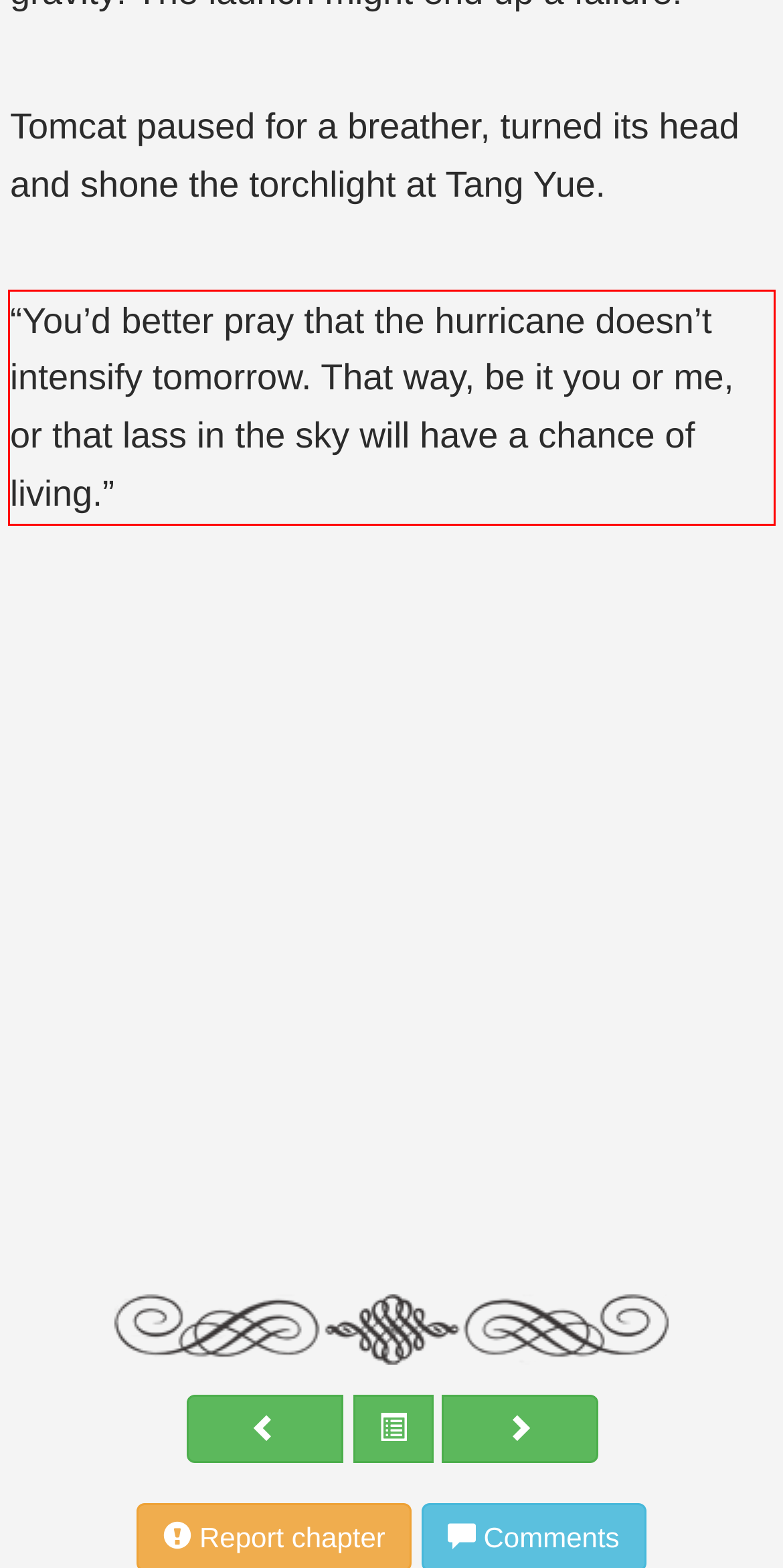Given a screenshot of a webpage containing a red bounding box, perform OCR on the text within this red bounding box and provide the text content.

“You’d better pray that the hurricane doesn’t intensify tomorrow. That way, be it you or me, or that lass in the sky will have a chance of living.”